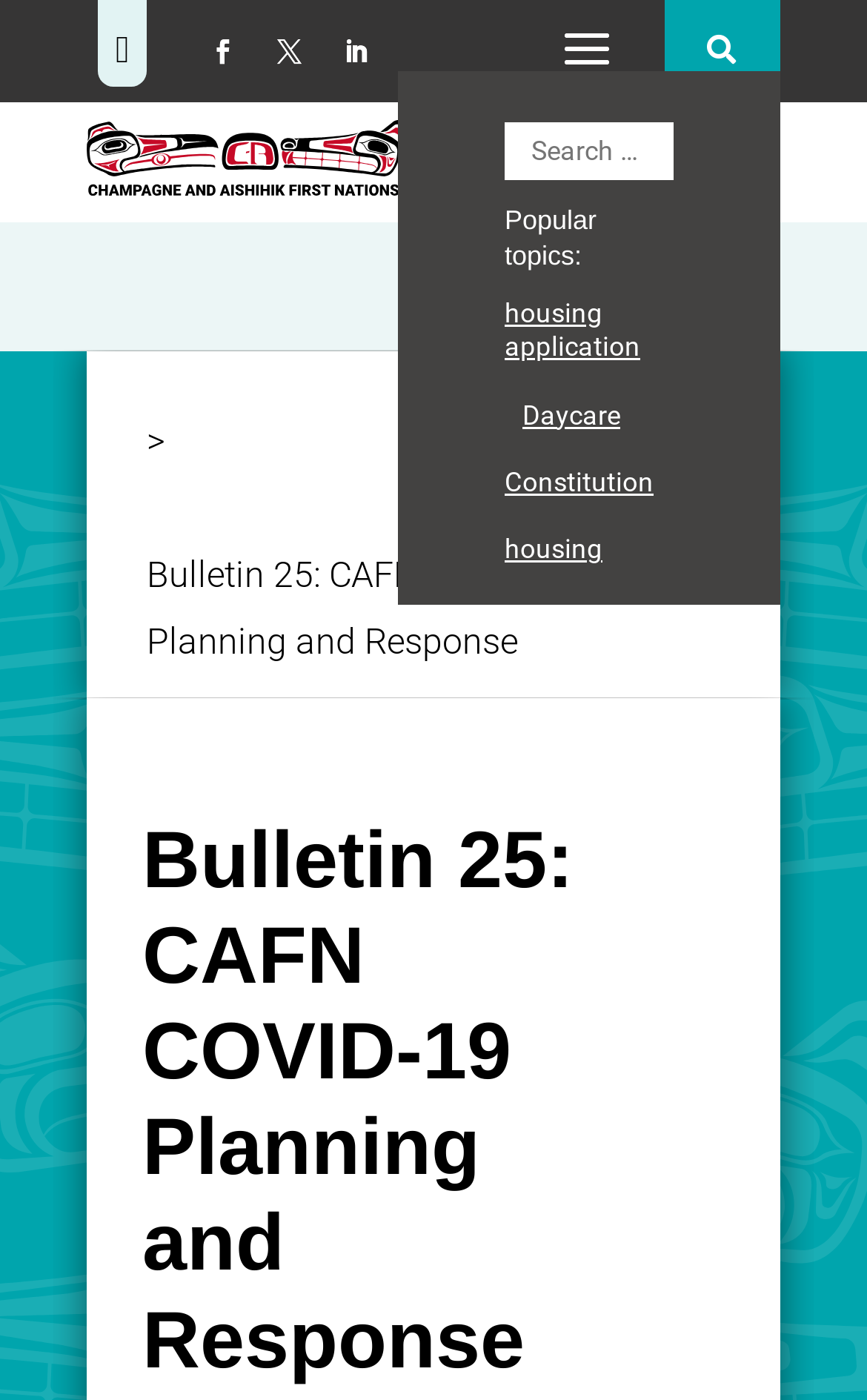Given the element description, predict the bounding box coordinates in the format (top-left x, top-left y, bottom-right x, bottom-right y), using floating point numbers between 0 and 1: Daycare

[0.603, 0.285, 0.715, 0.31]